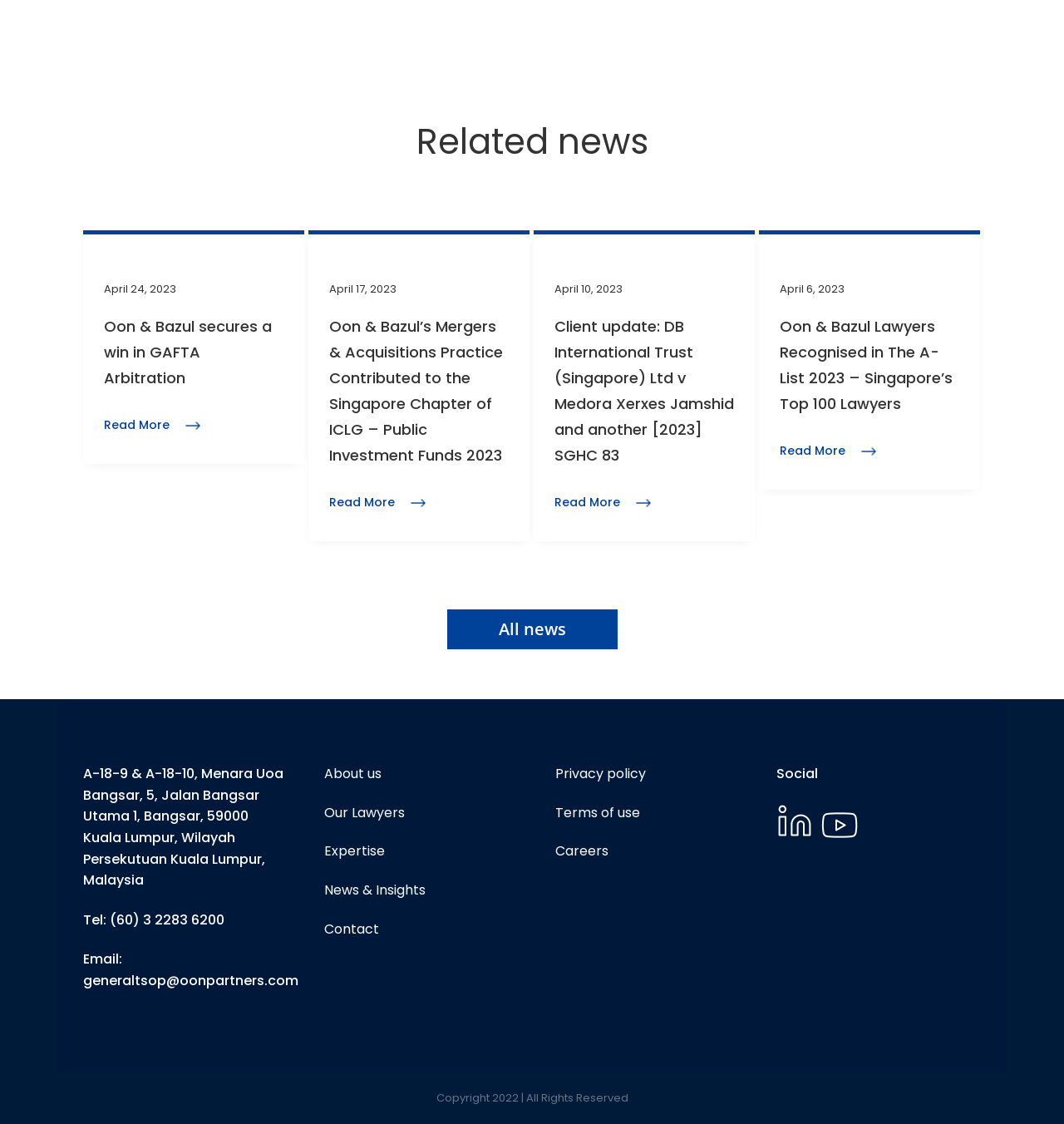Bounding box coordinates are to be given in the format (top-left x, top-left y, bottom-right x, bottom-right y). All values must be floating point numbers between 0 and 1. Provide the bounding box coordinate for the UI element described as: About us

[0.305, 0.679, 0.48, 0.698]